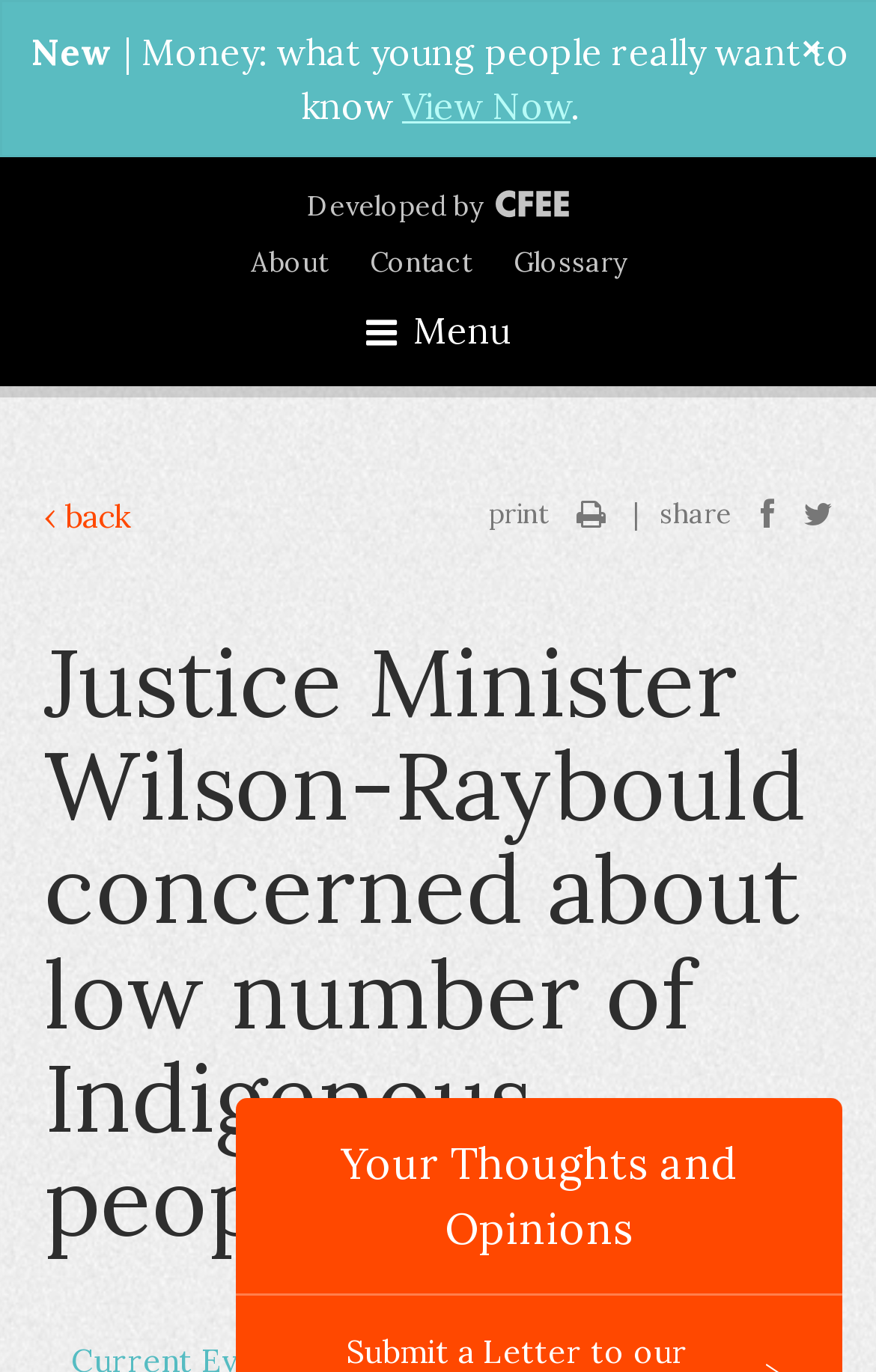Locate the bounding box coordinates of the element you need to click to accomplish the task described by this instruction: "Access the menu".

[0.418, 0.224, 0.582, 0.257]